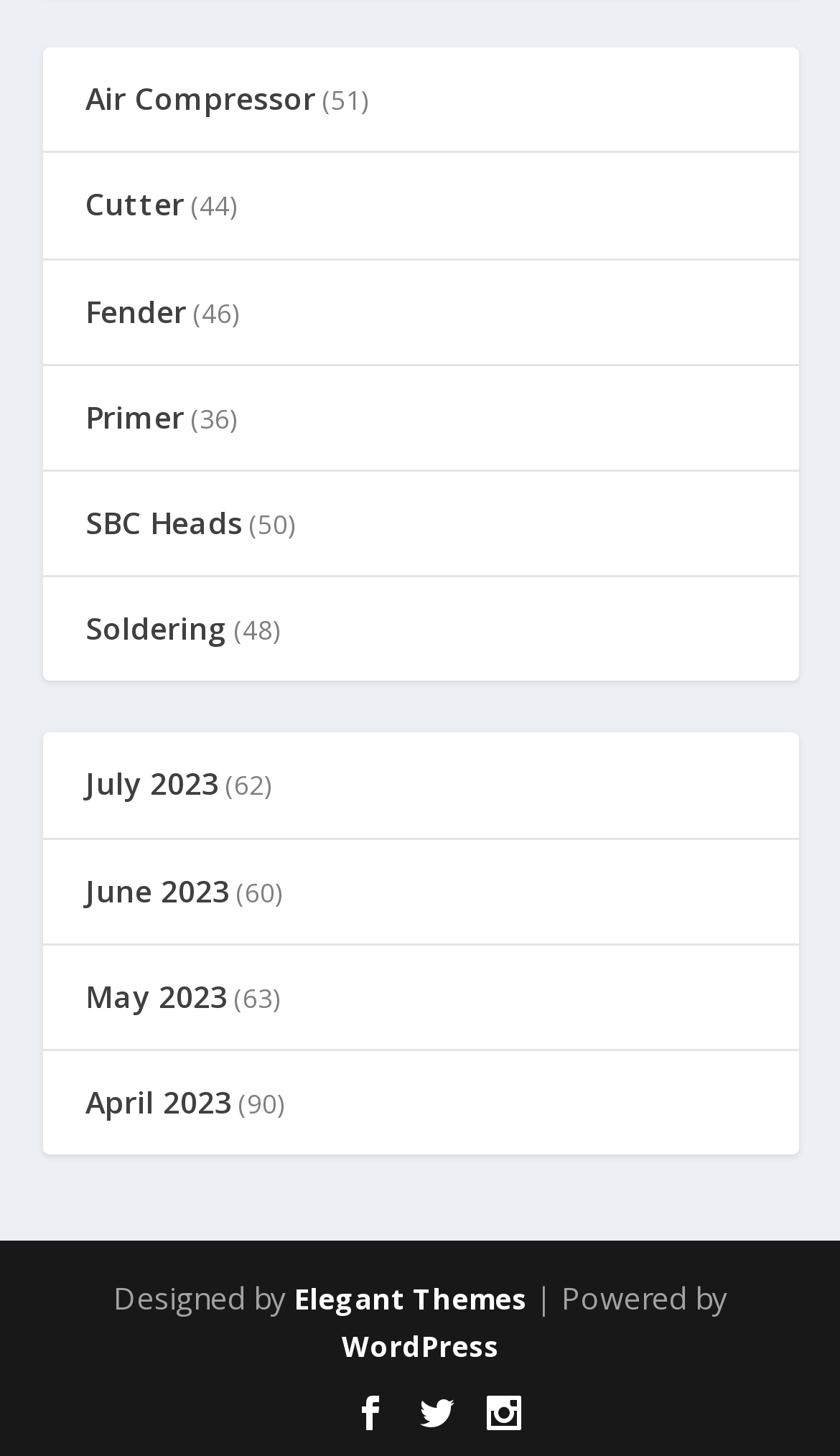How many links are there for months?
Based on the screenshot, give a detailed explanation to answer the question.

There are four links related to months, which are 'July 2023', 'June 2023', 'May 2023', and 'April 2023', located at the middle section of the page with bounding boxes of [0.101, 0.524, 0.26, 0.552], [0.101, 0.597, 0.273, 0.625], [0.101, 0.67, 0.271, 0.698], and [0.101, 0.743, 0.276, 0.771] respectively.